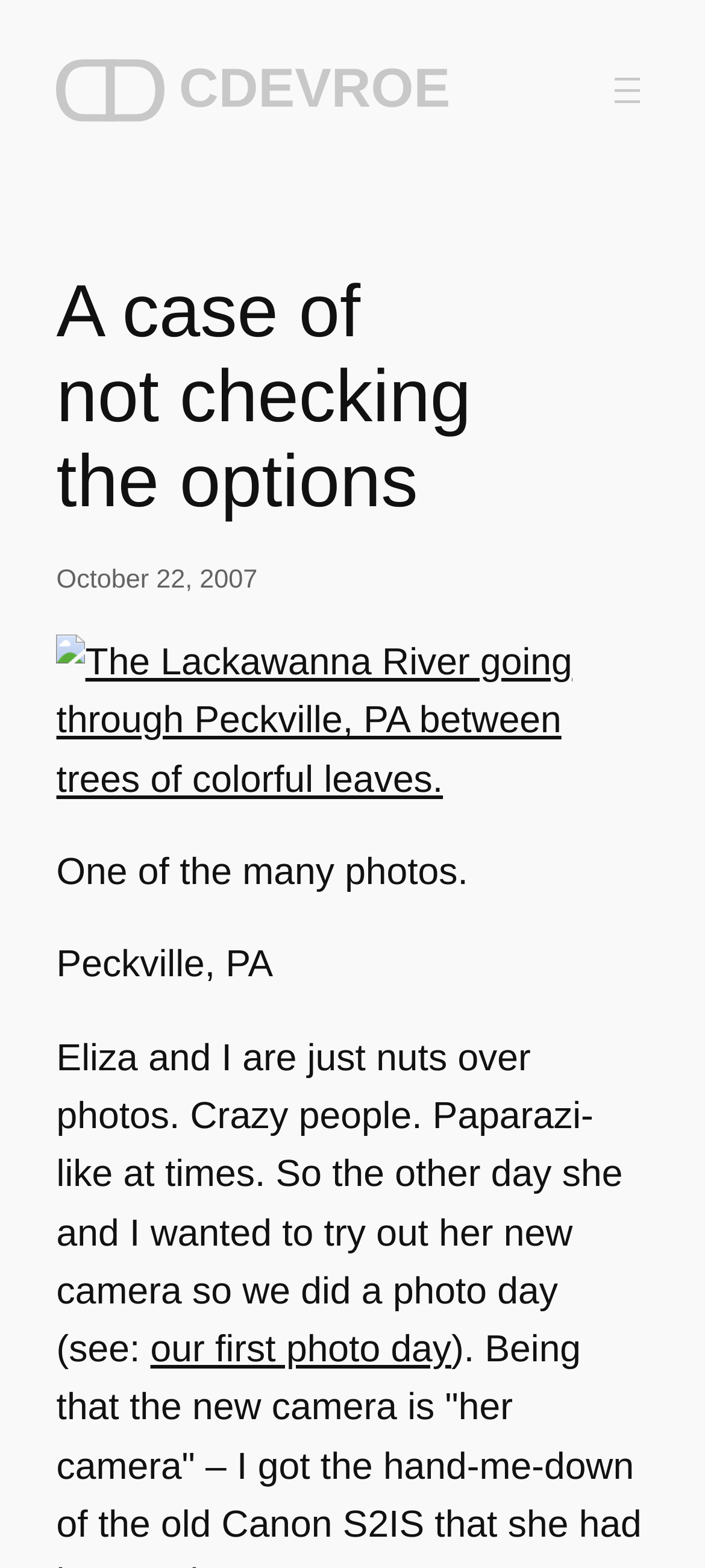Identify the bounding box coordinates for the UI element described as follows: "CDEVROE". Ensure the coordinates are four float numbers between 0 and 1, formatted as [left, top, right, bottom].

[0.254, 0.038, 0.639, 0.076]